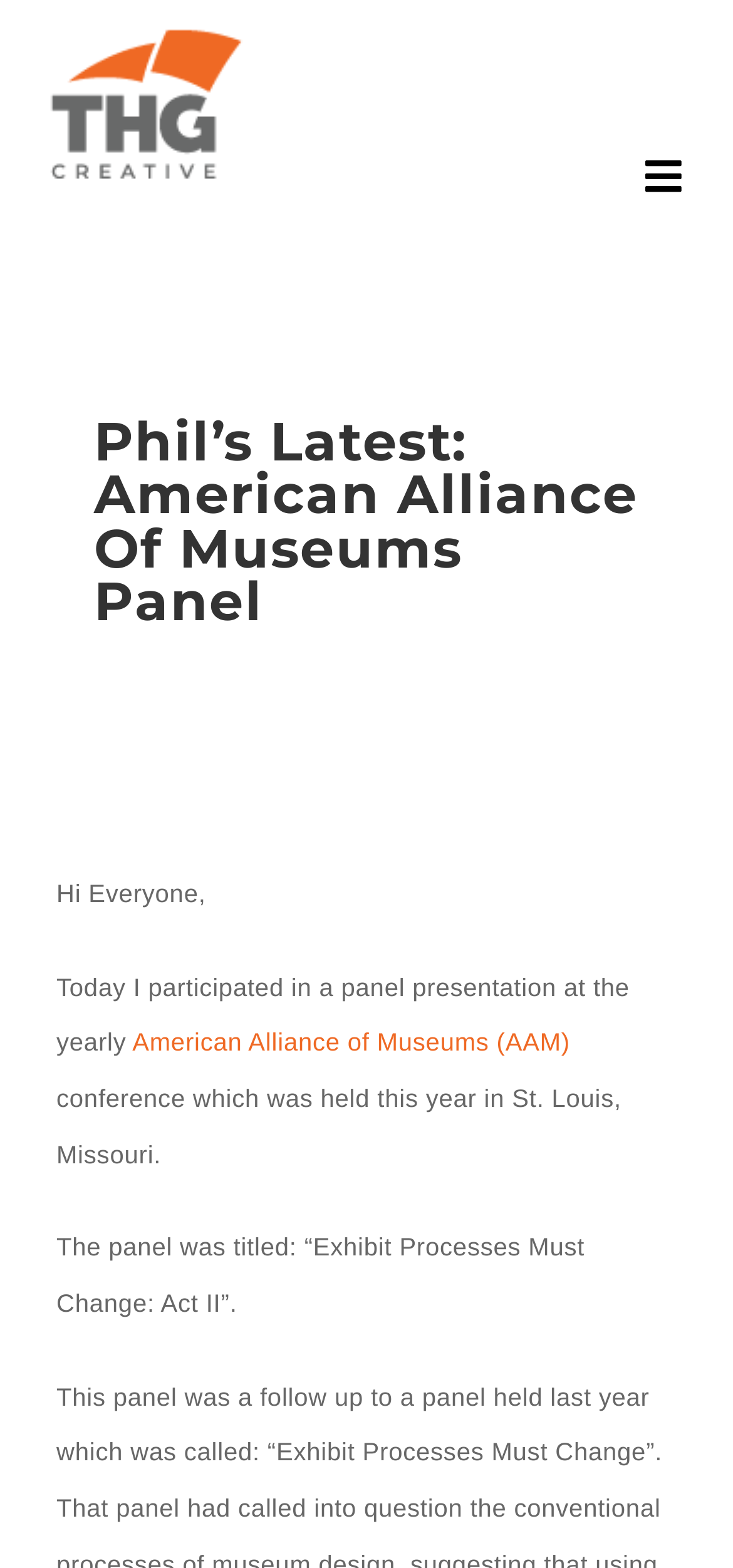What is the name of the panel presentation?
From the details in the image, answer the question comprehensively.

I found the answer by looking at the text content of the webpage, specifically the sentence 'The panel was titled: “Exhibit Processes Must Change: Act II”.'